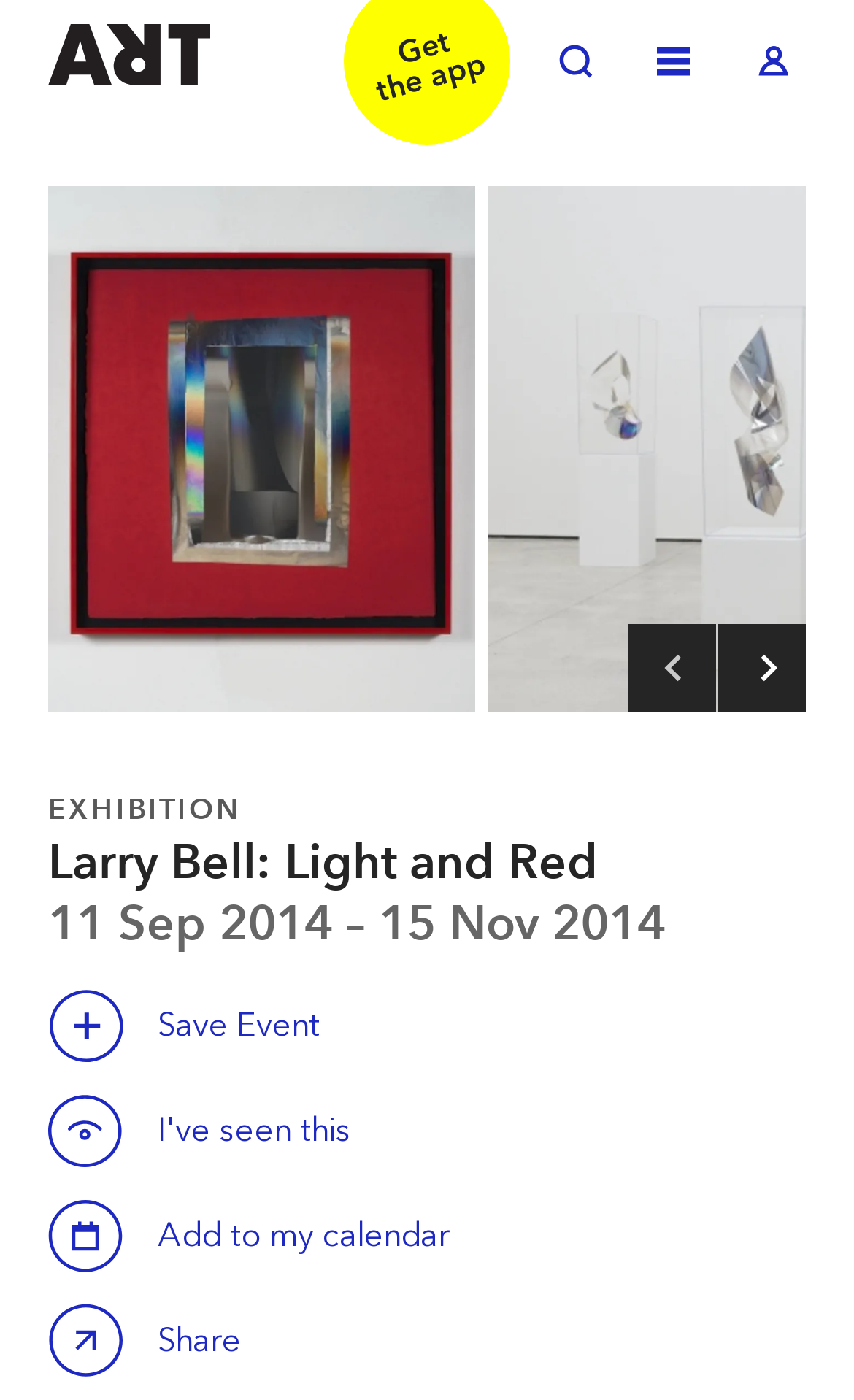What is the duration of the exhibition? From the image, respond with a single word or brief phrase.

11 Sep 2014 – 15 Nov 2014